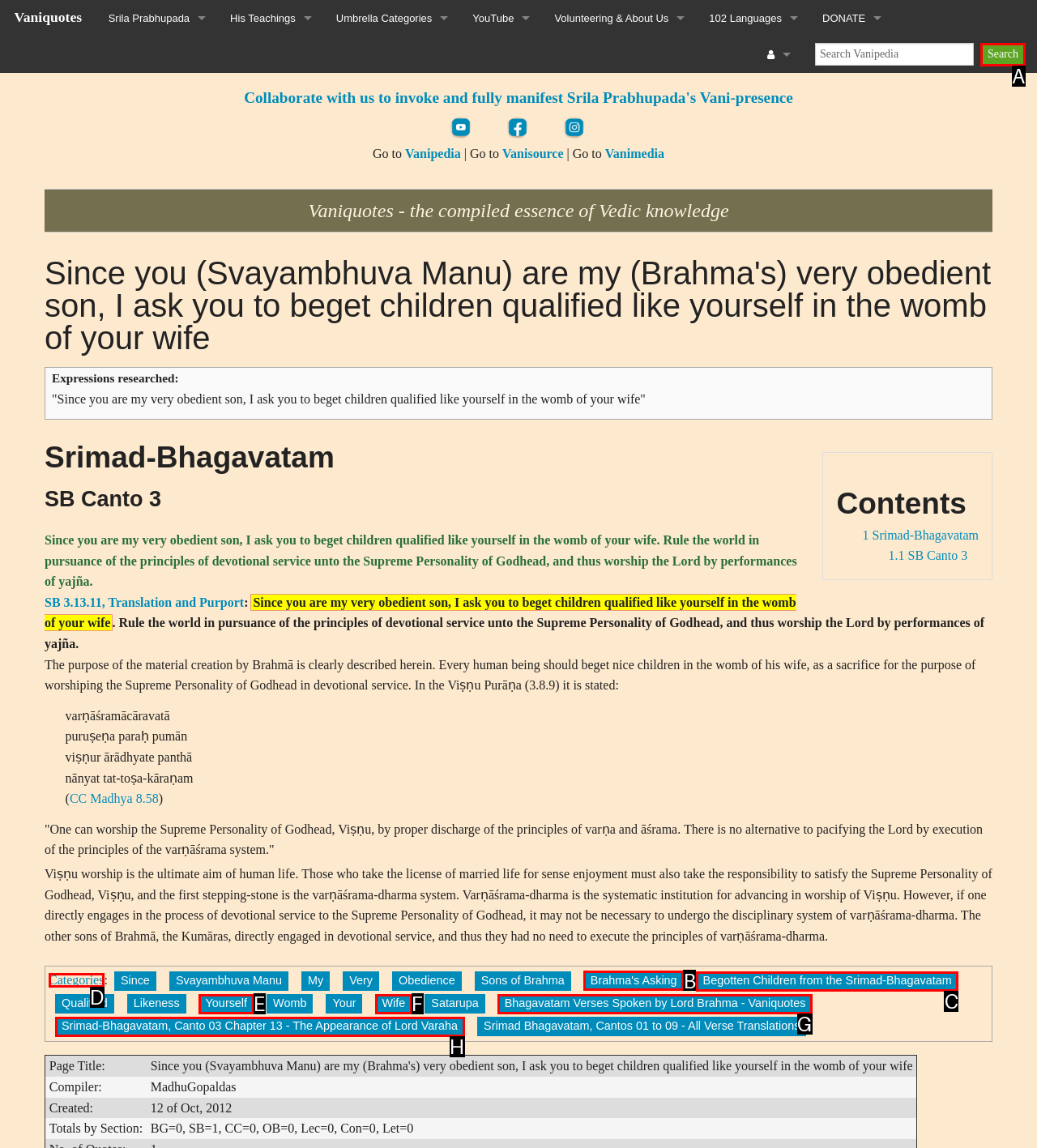Select the appropriate HTML element that needs to be clicked to finish the task: Read about Brahma's asking
Reply with the letter of the chosen option.

B